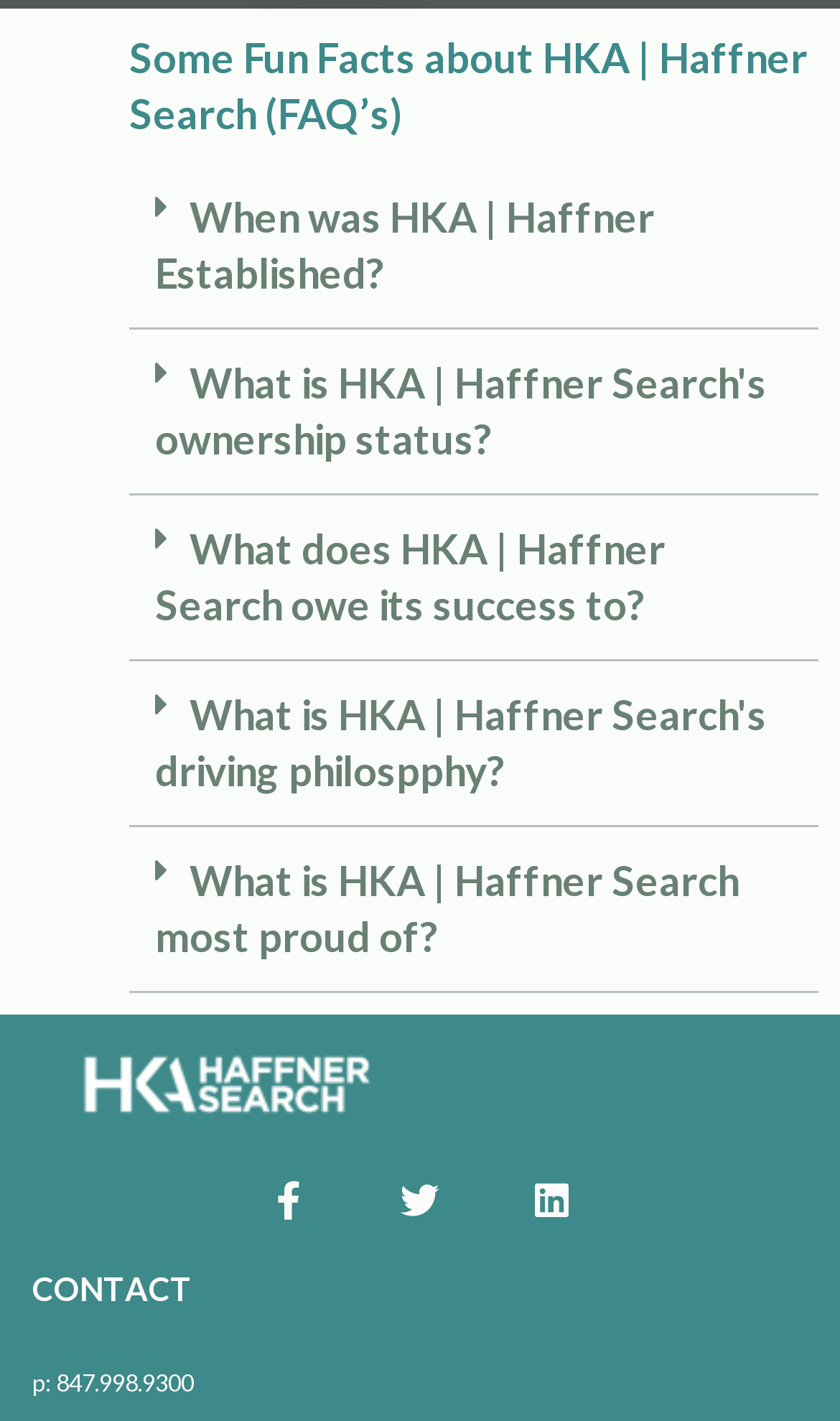Provide the bounding box coordinates for the area that should be clicked to complete the instruction: "Click on 'What does HKA | Haffner Search owe its success to?' button".

[0.154, 0.348, 0.974, 0.465]